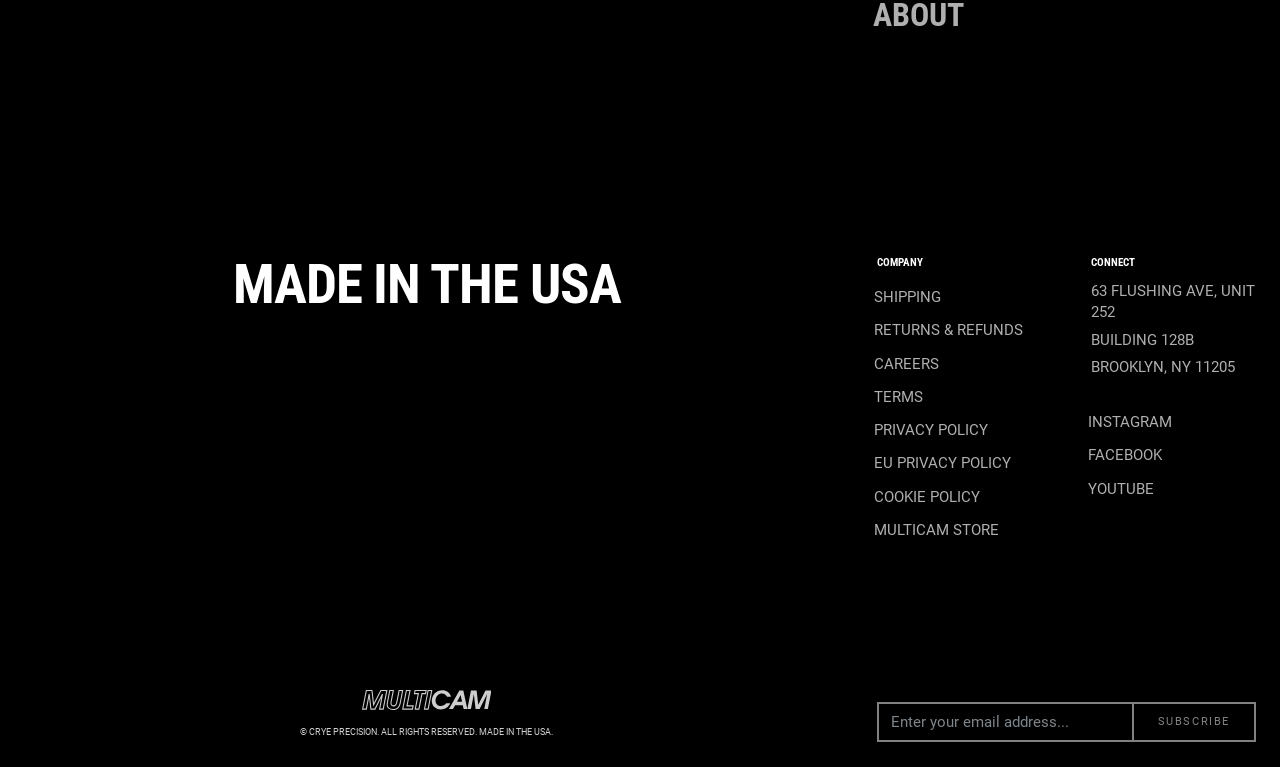Please locate the clickable area by providing the bounding box coordinates to follow this instruction: "Go to CAREERS".

[0.685, 0.461, 0.824, 0.489]